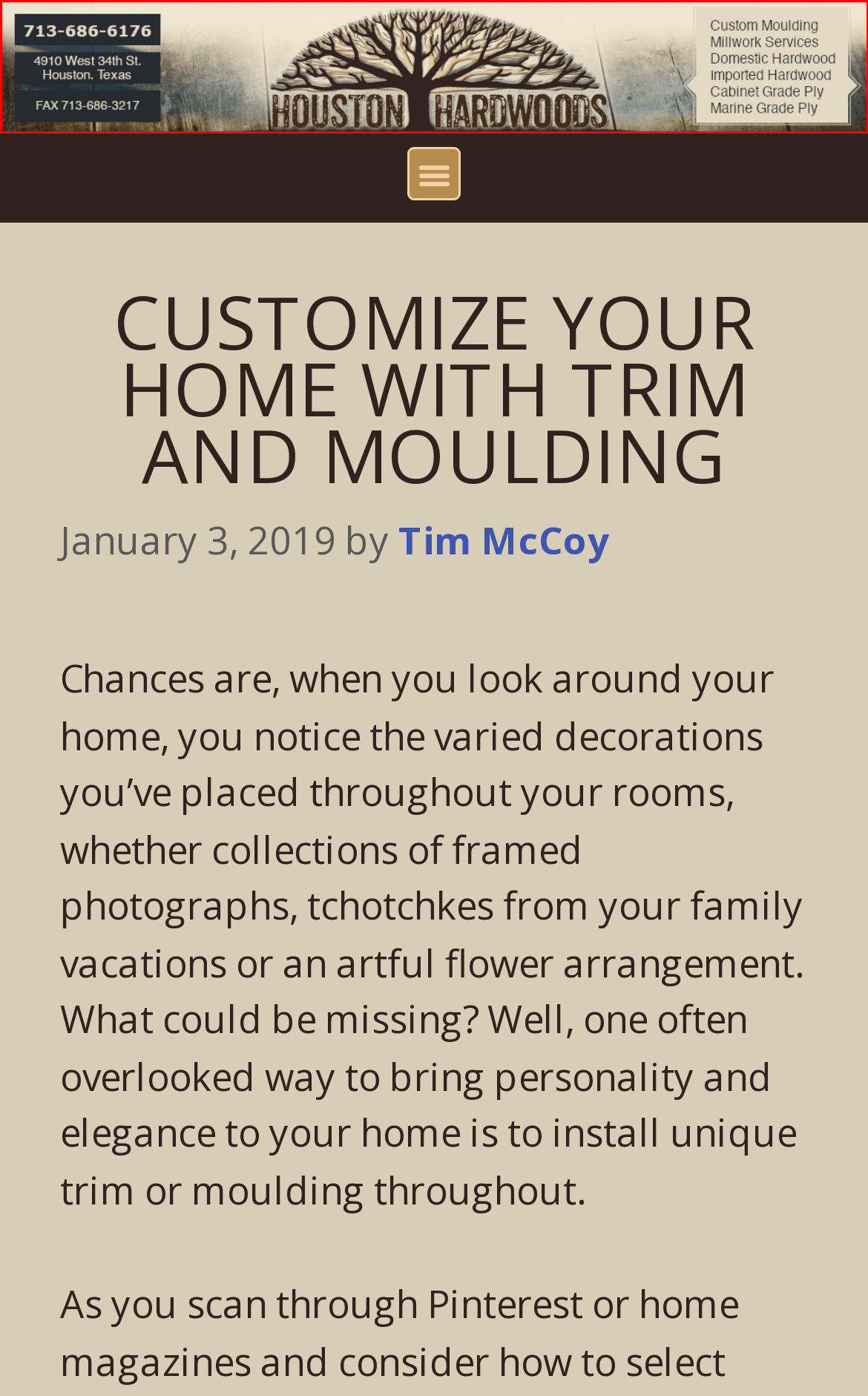After examining the screenshot of a webpage with a red bounding box, choose the most accurate webpage description that corresponds to the new page after clicking the element inside the red box. Here are the candidates:
A. Custom Wood Work Archives
B. Contact Us
C. Lumber Archives
D. Houston Hardwoods Wood Crafting Blog
E. Custom Wood Moulding -
F. Houston Hardwoods Company
G. Reasons Why An Expert Should Handle Your Custom Moulding Projects -
H. Houston Hardwoods • Chastain Sites

F